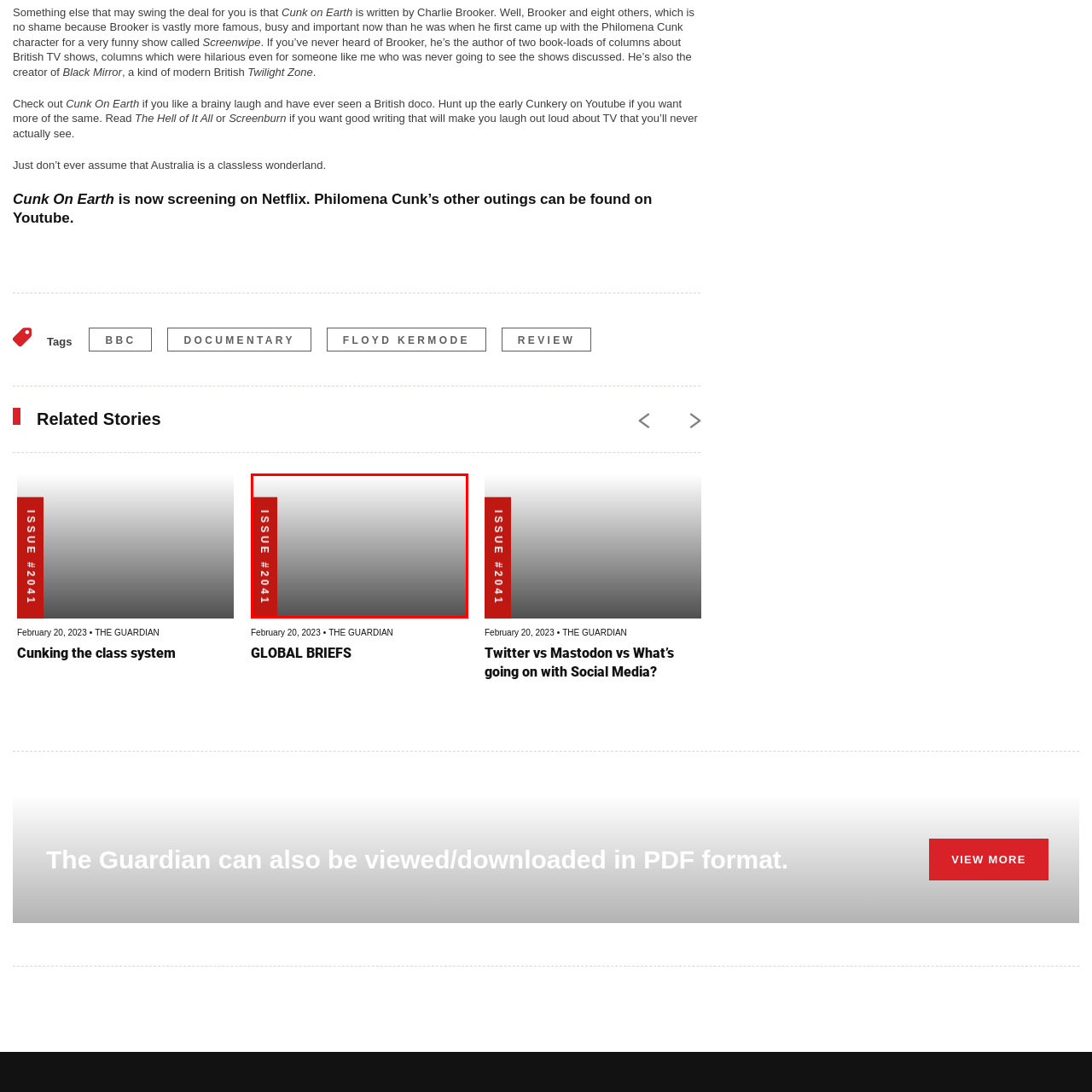Describe extensively the visual content inside the red marked area.

The image features a stylized banner with the text "ISSUE #2041" prominently displayed in bold white letters on a striking red background. The design transitions from a solid red vertical strip on the left to a gradient that fades into a subtle grayscale, contributing to a modern and sleek aesthetic. This banner is likely part of the visual identity for a publication, suggesting a specific issue release, possibly associated with "THE GUARDIAN." It emphasizes the issue number, marking its importance and allowing readers to easily locate or reference this particular edition.